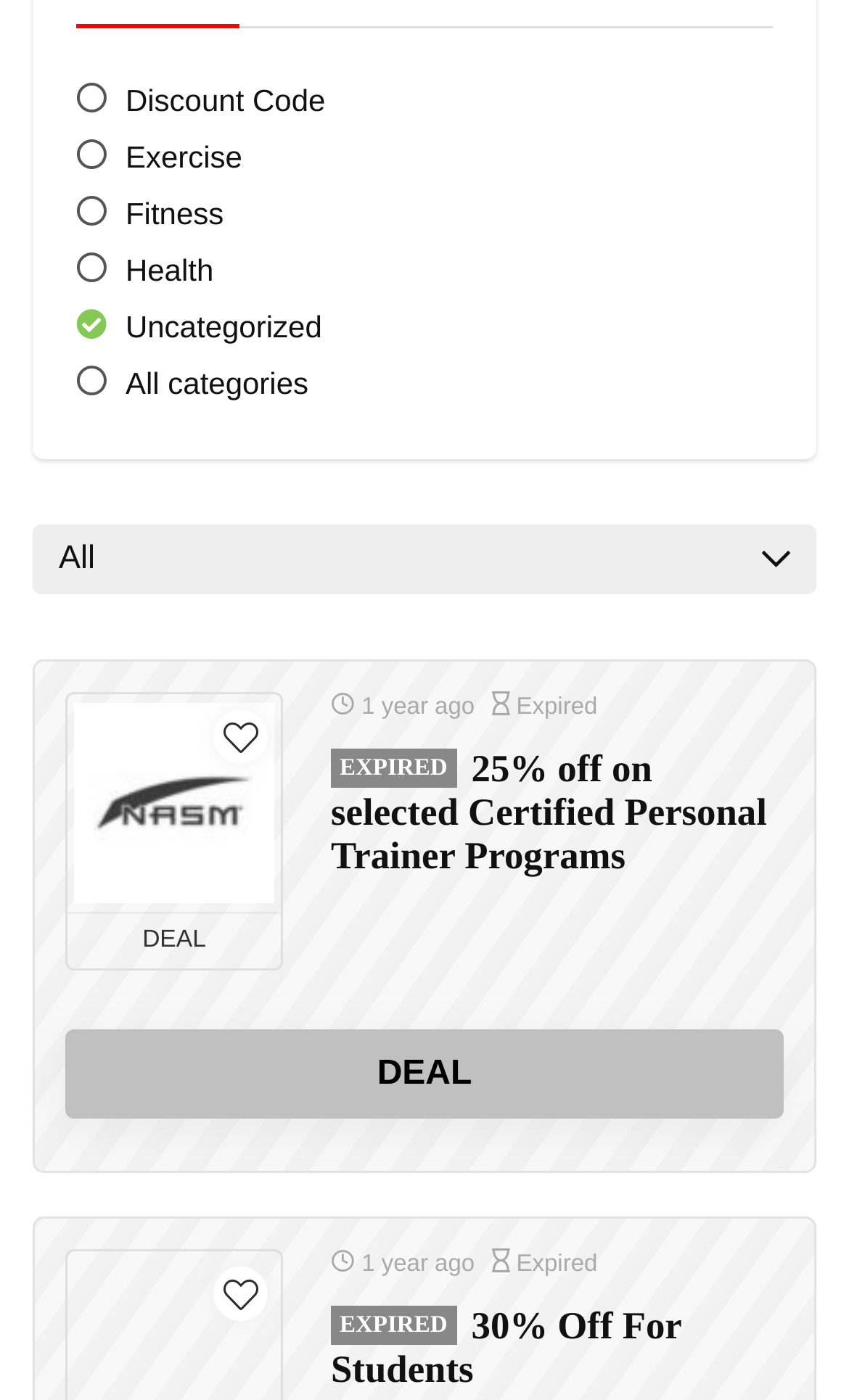Provide the bounding box coordinates of the HTML element described by the text: "Fitness".

[0.09, 0.138, 0.264, 0.166]